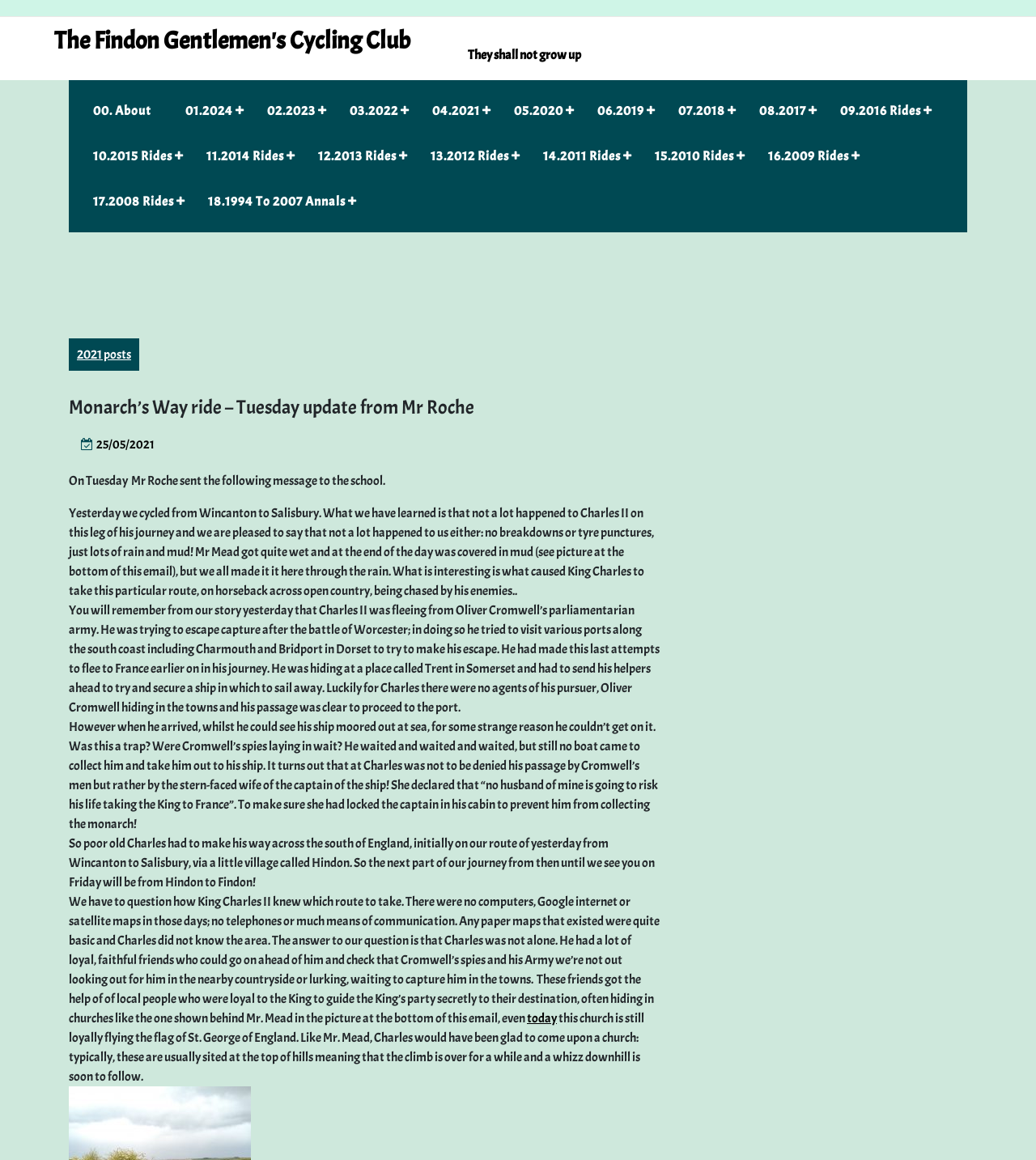What was King Charles II trying to escape from?
Please respond to the question with a detailed and informative answer.

According to the text, King Charles II was trying to escape from Oliver Cromwell's parliamentarian army after the battle of Worcester, which is why he was fleeing across the south of England.